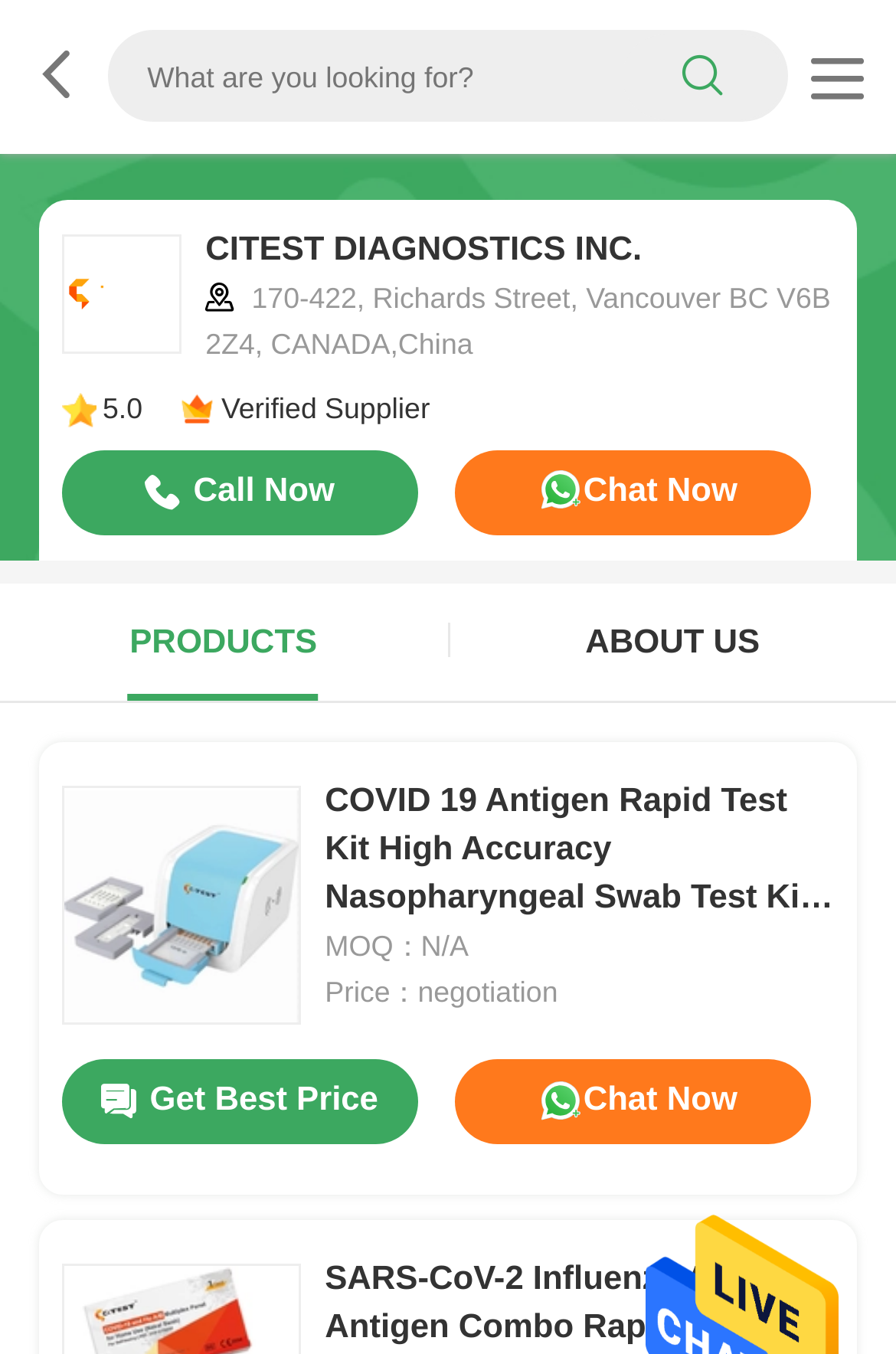What is the minimum order quantity?
Give a single word or phrase answer based on the content of the image.

N/A